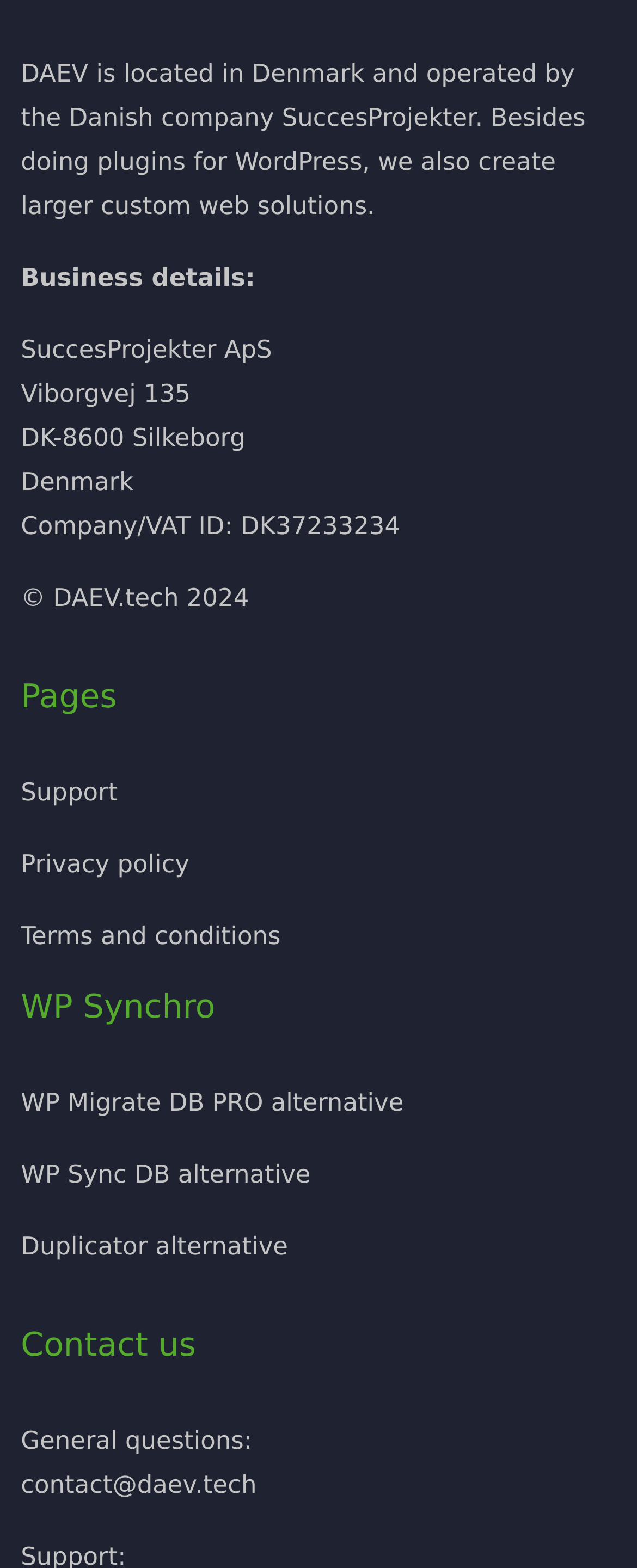Extract the bounding box coordinates for the described element: "Duplicator alternative". The coordinates should be represented as four float numbers between 0 and 1: [left, top, right, bottom].

[0.033, 0.786, 0.452, 0.804]